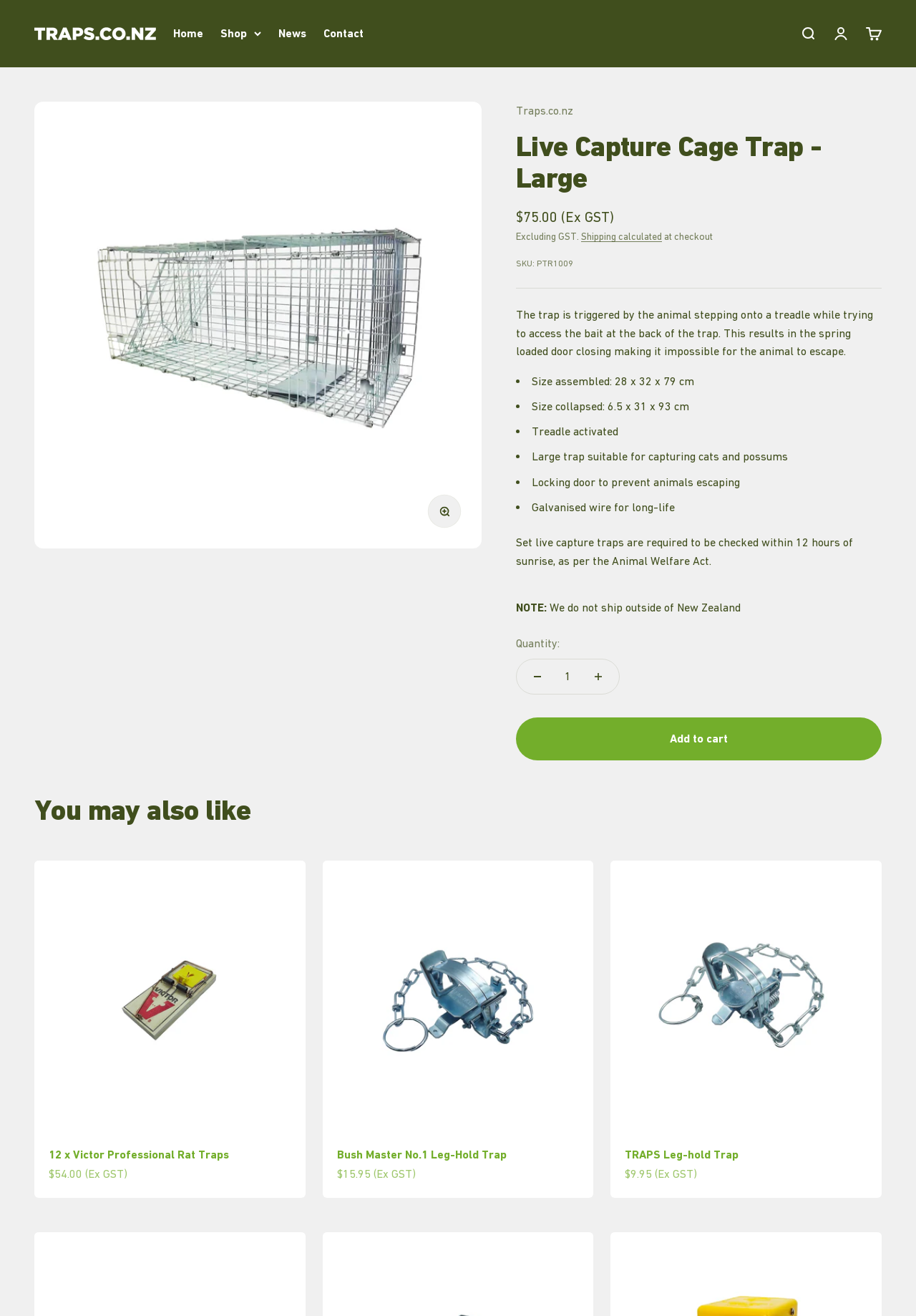Provide the bounding box coordinates of the HTML element this sentence describes: "Bush Master No.1 Leg-Hold Trap".

[0.368, 0.872, 0.553, 0.883]